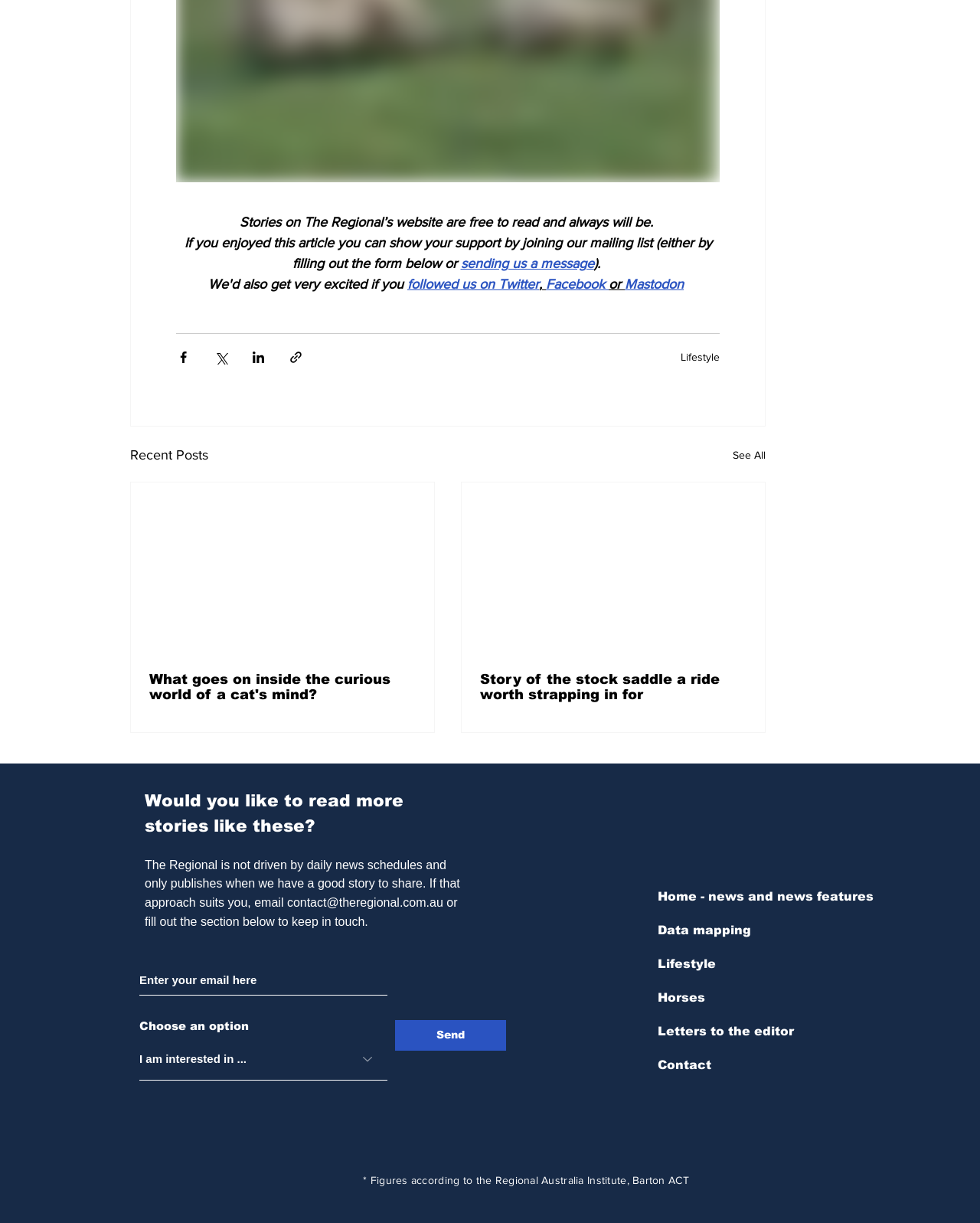Please identify the bounding box coordinates of the element I need to click to follow this instruction: "Follow on Twitter".

[0.416, 0.226, 0.55, 0.239]